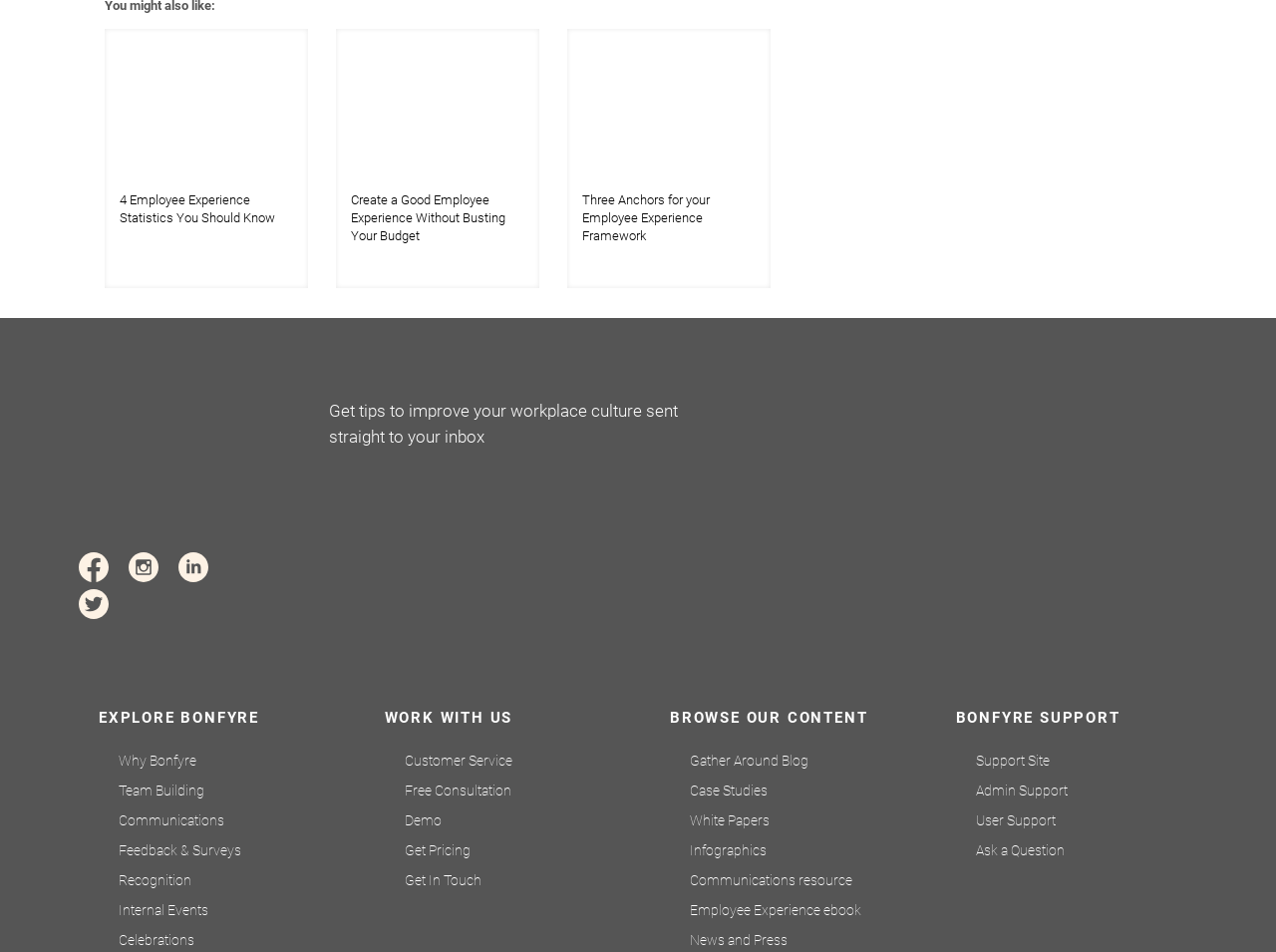What is the purpose of the 'Get tips' static text?
Examine the image and give a concise answer in one word or a short phrase.

Improve workplace culture